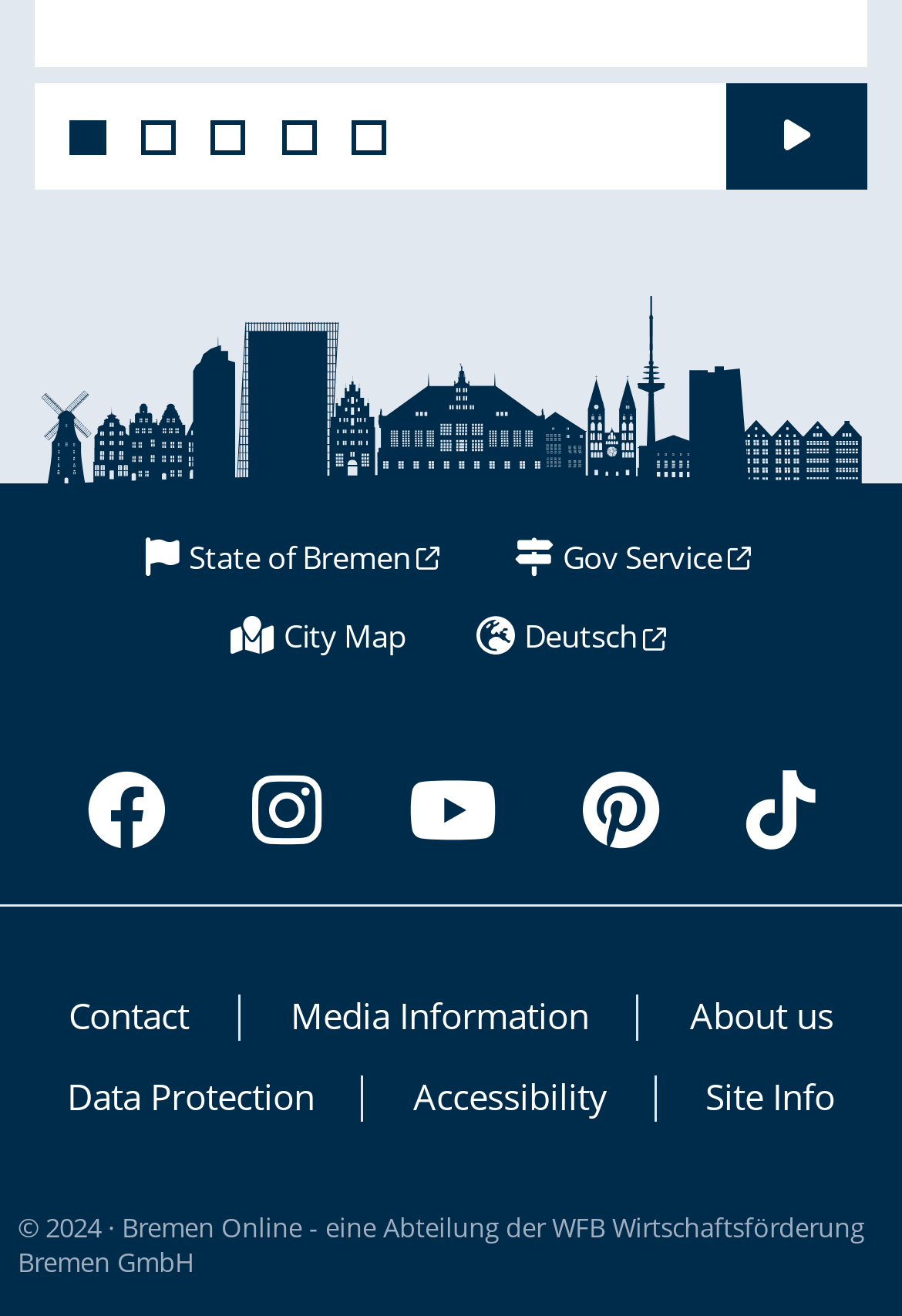Locate the bounding box coordinates of the element's region that should be clicked to carry out the following instruction: "Click the Facebook link". The coordinates need to be four float numbers between 0 and 1, i.e., [left, top, right, bottom].

[0.077, 0.568, 0.203, 0.661]